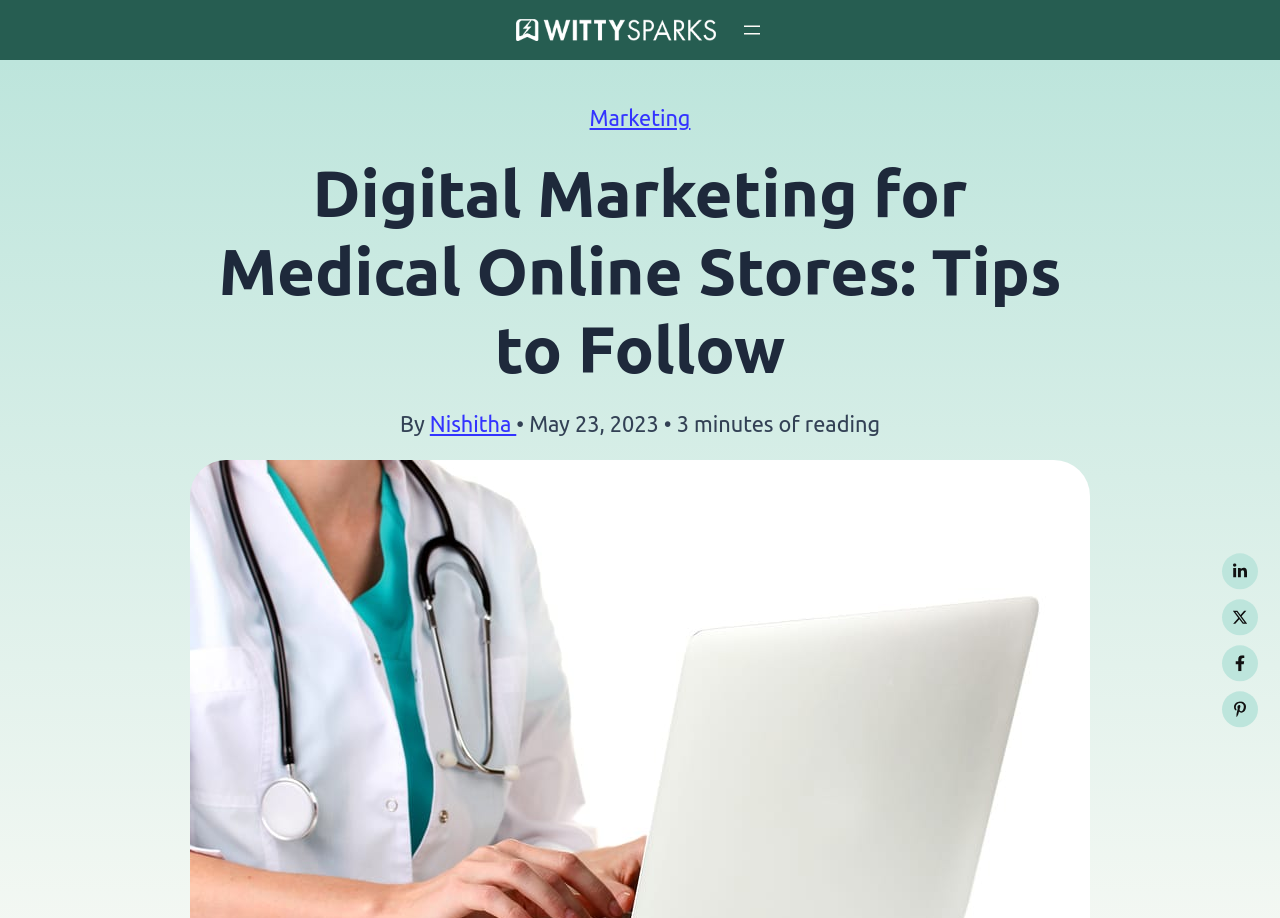Give a concise answer of one word or phrase to the question: 
How long does it take to read the article?

3 minutes